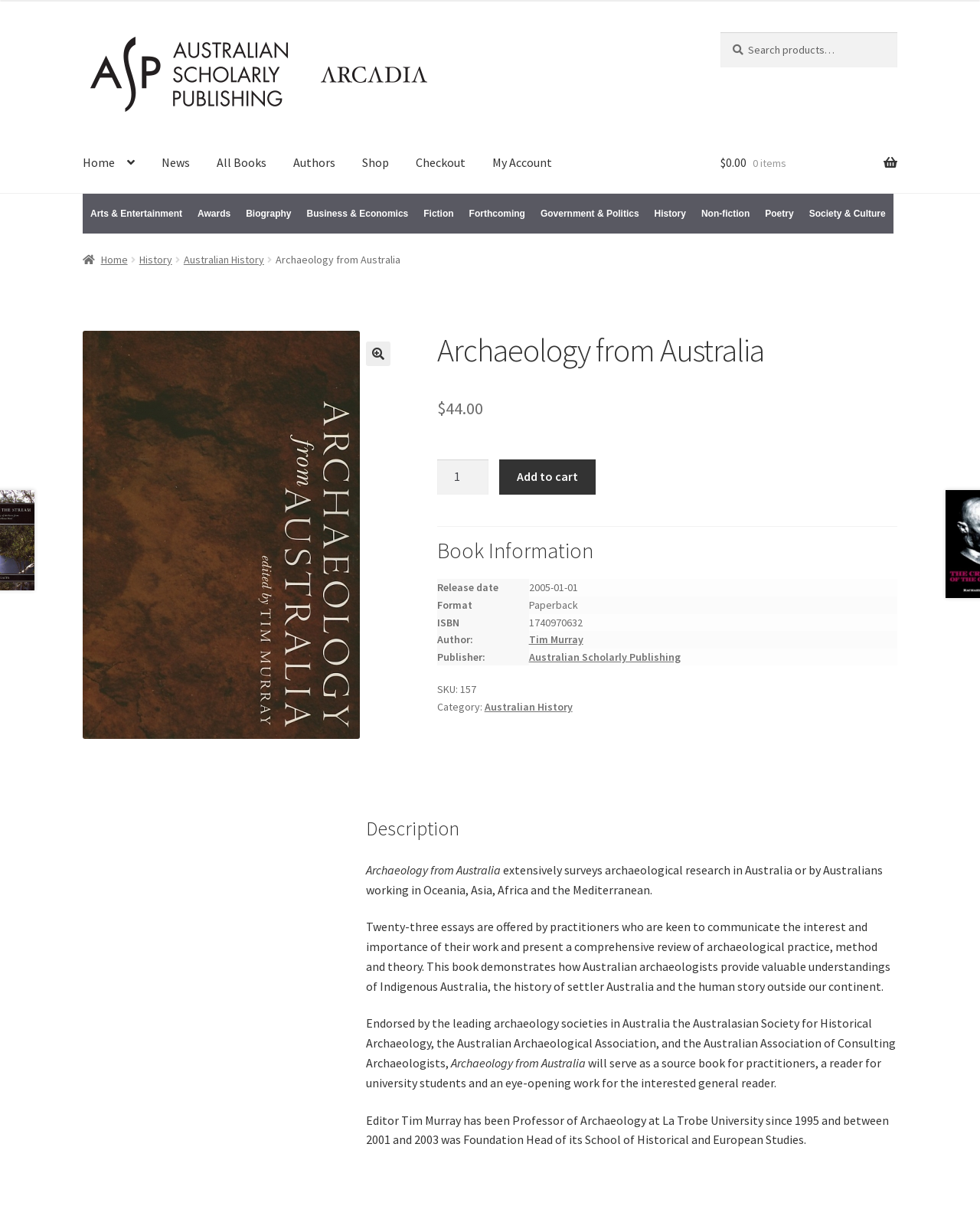What is the price of the book?
Please give a detailed and elaborate answer to the question based on the image.

I found the price of the book by looking at the product information section, where it says '$' followed by '44.00'.